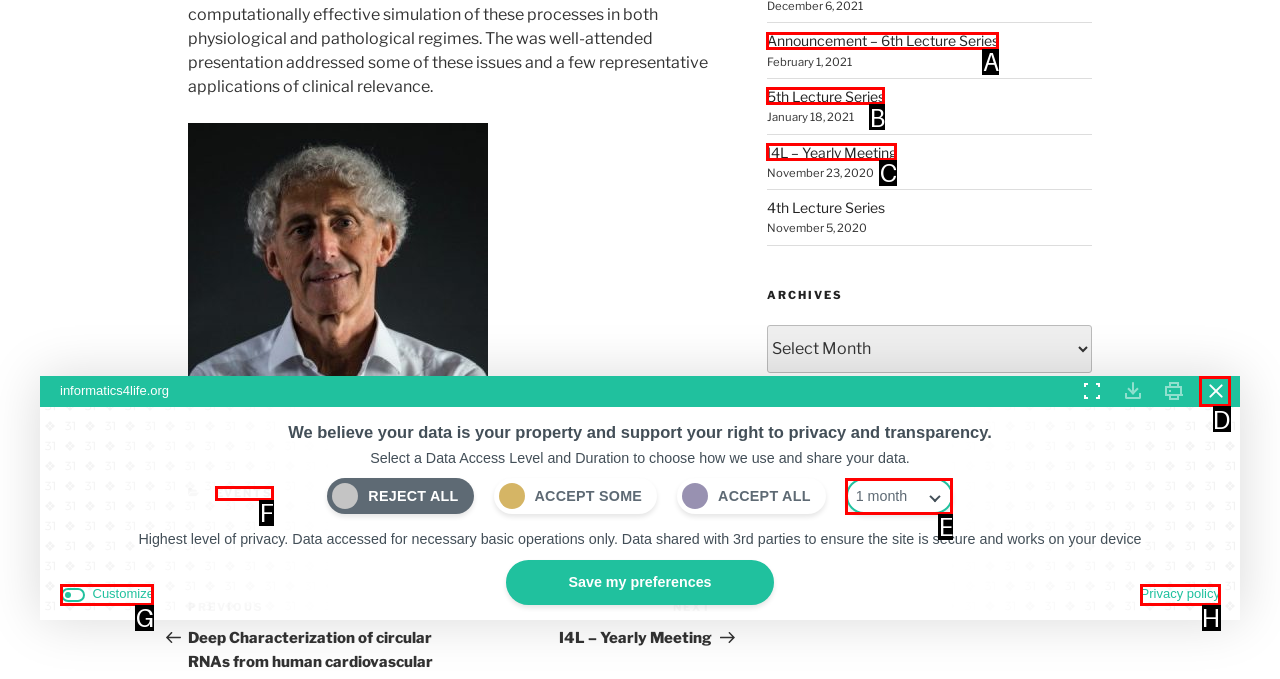From the given choices, determine which HTML element matches the description: Documentation. Reply with the appropriate letter.

None